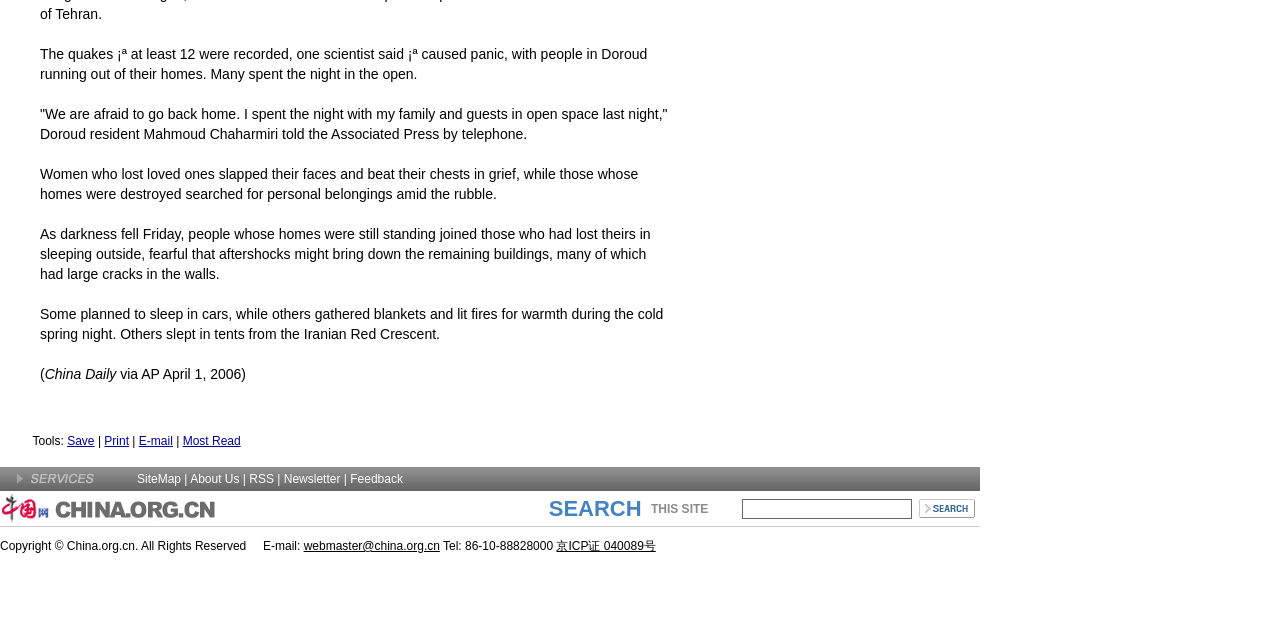Determine the bounding box coordinates for the UI element with the following description: "About Us". The coordinates should be four float numbers between 0 and 1, represented as [left, top, right, bottom].

[0.149, 0.738, 0.187, 0.759]